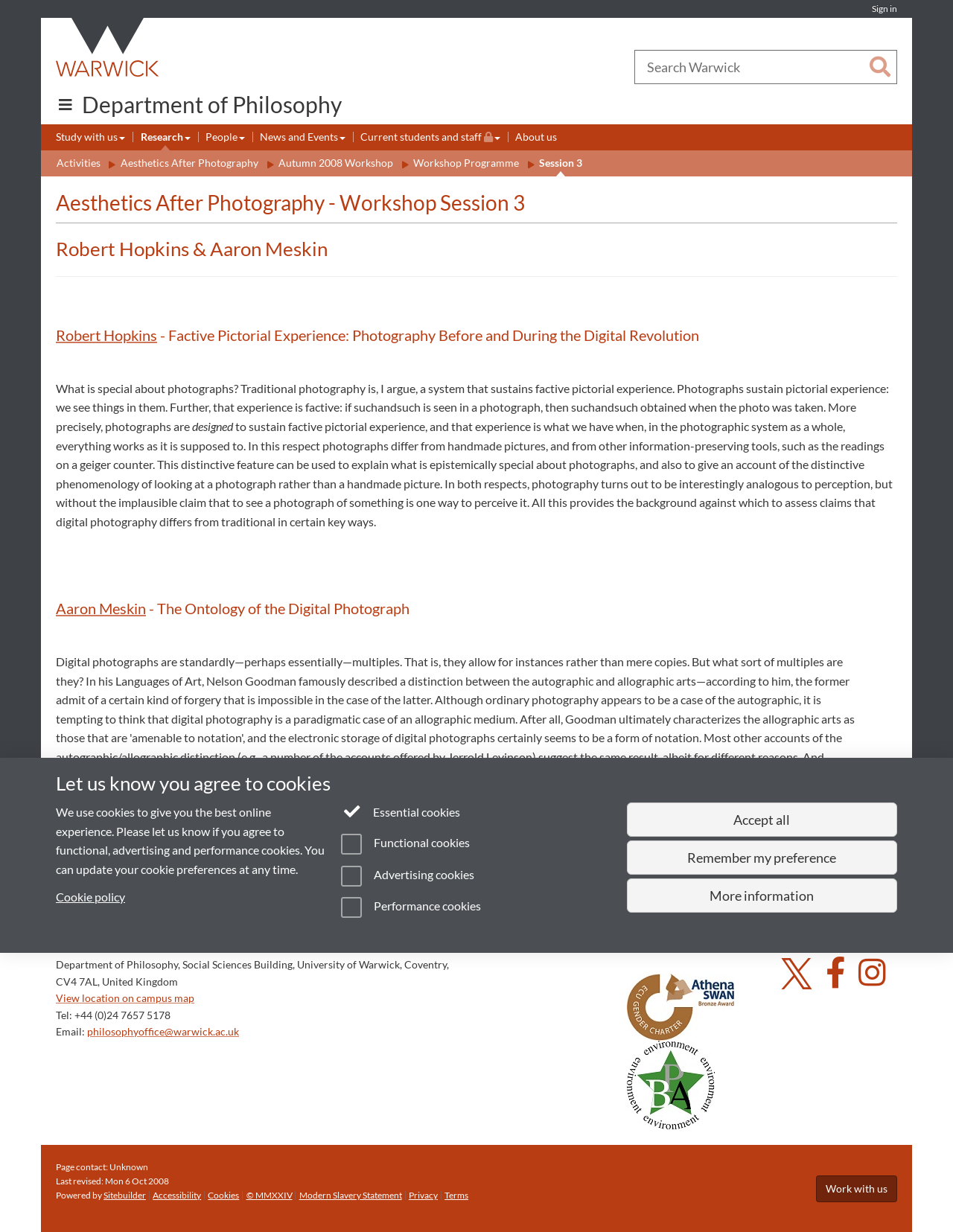Answer this question using a single word or a brief phrase:
What is the contact email of the department?

philosophyoffice@warwick.ac.uk